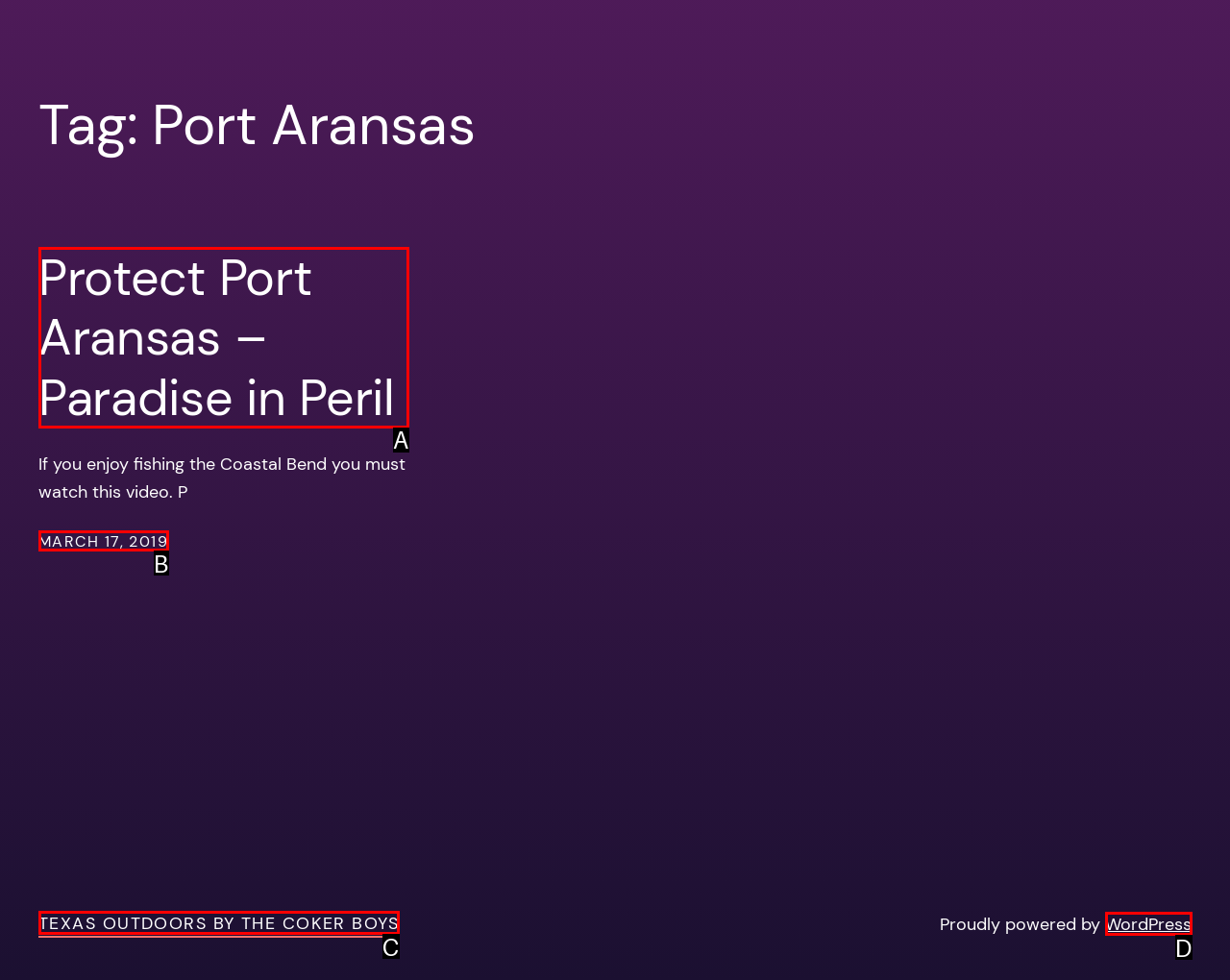Find the HTML element that matches the description provided: March 17, 2019
Answer using the corresponding option letter.

B